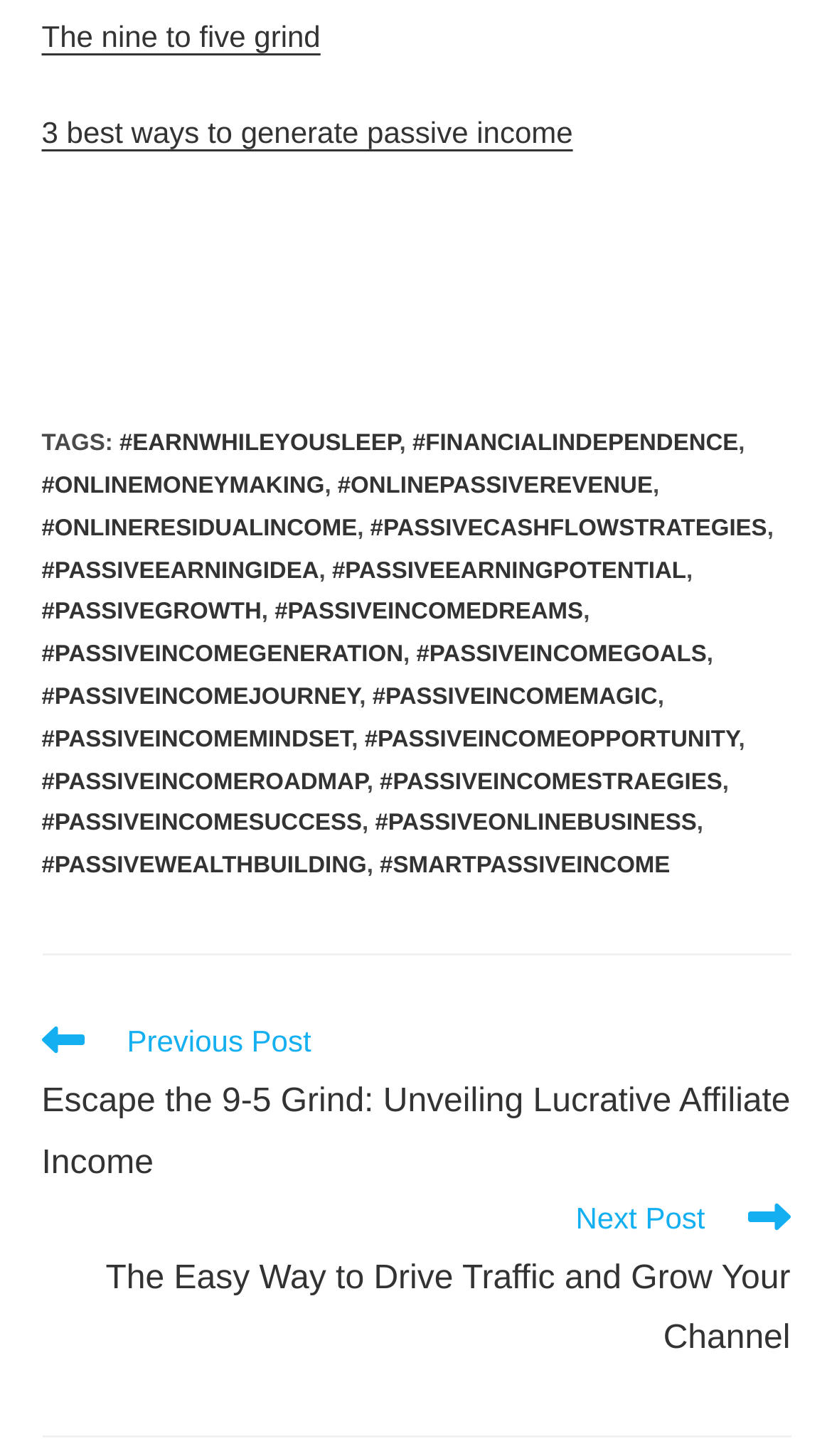Indicate the bounding box coordinates of the clickable region to achieve the following instruction: "Read the article about 5 Reasons to Partner with a Master Entrepreneur to Build Passive Income."

[0.05, 0.187, 0.95, 0.211]